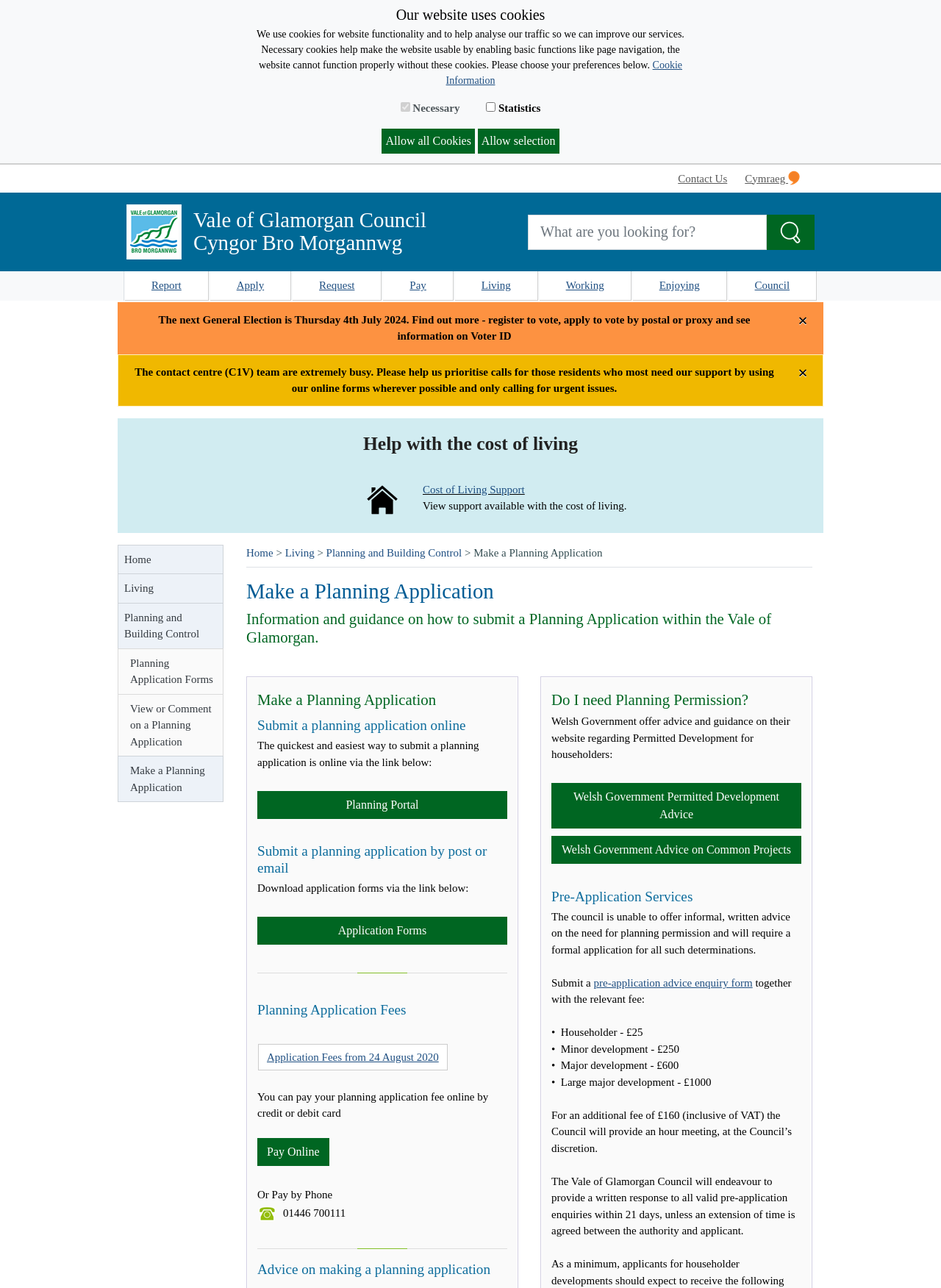For the element described, predict the bounding box coordinates as (top-left x, top-left y, bottom-right x, bottom-right y). All values should be between 0 and 1. Element description: Home

[0.262, 0.425, 0.29, 0.434]